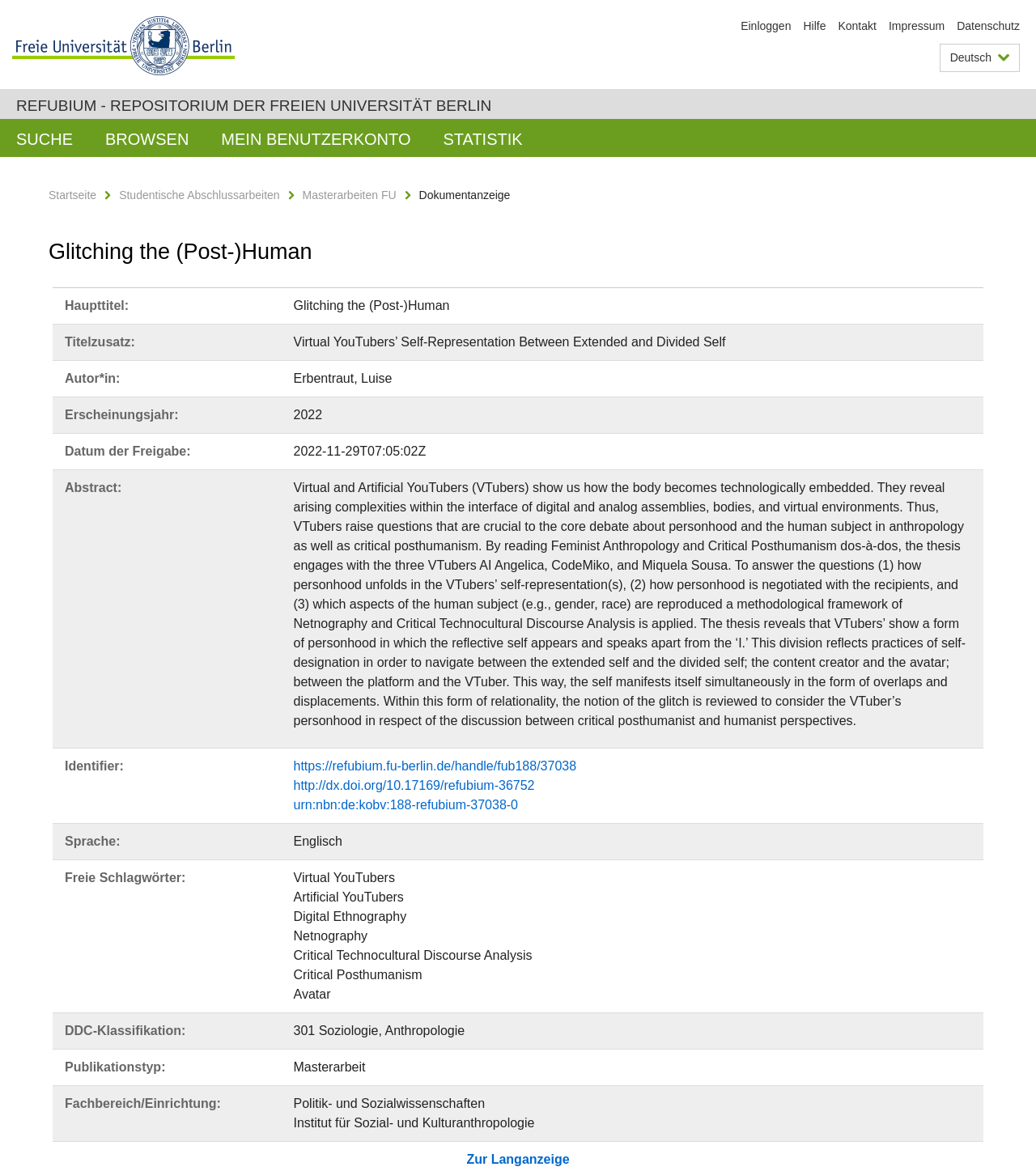Review the image closely and give a comprehensive answer to the question: What is the title of the document?

I found the title of the document by looking at the StaticText element with the content 'Virtual YouTubers’ Self-Representation Between Extended and Divided Self' which is located below the heading 'Glitching the (Post-)Human'.